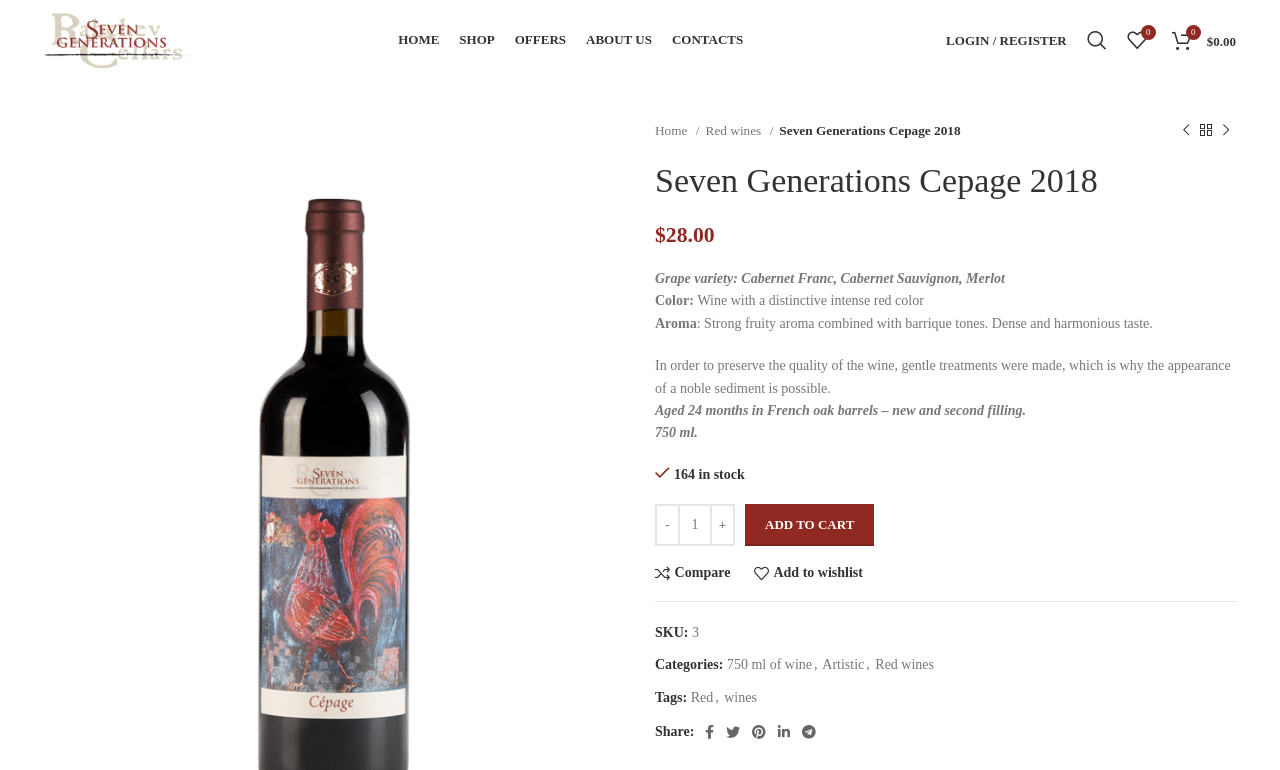Can you find the bounding box coordinates for the element that needs to be clicked to execute this instruction: "Read the article about 'EFL Academic Reading'"? The coordinates should be given as four float numbers between 0 and 1, i.e., [left, top, right, bottom].

None